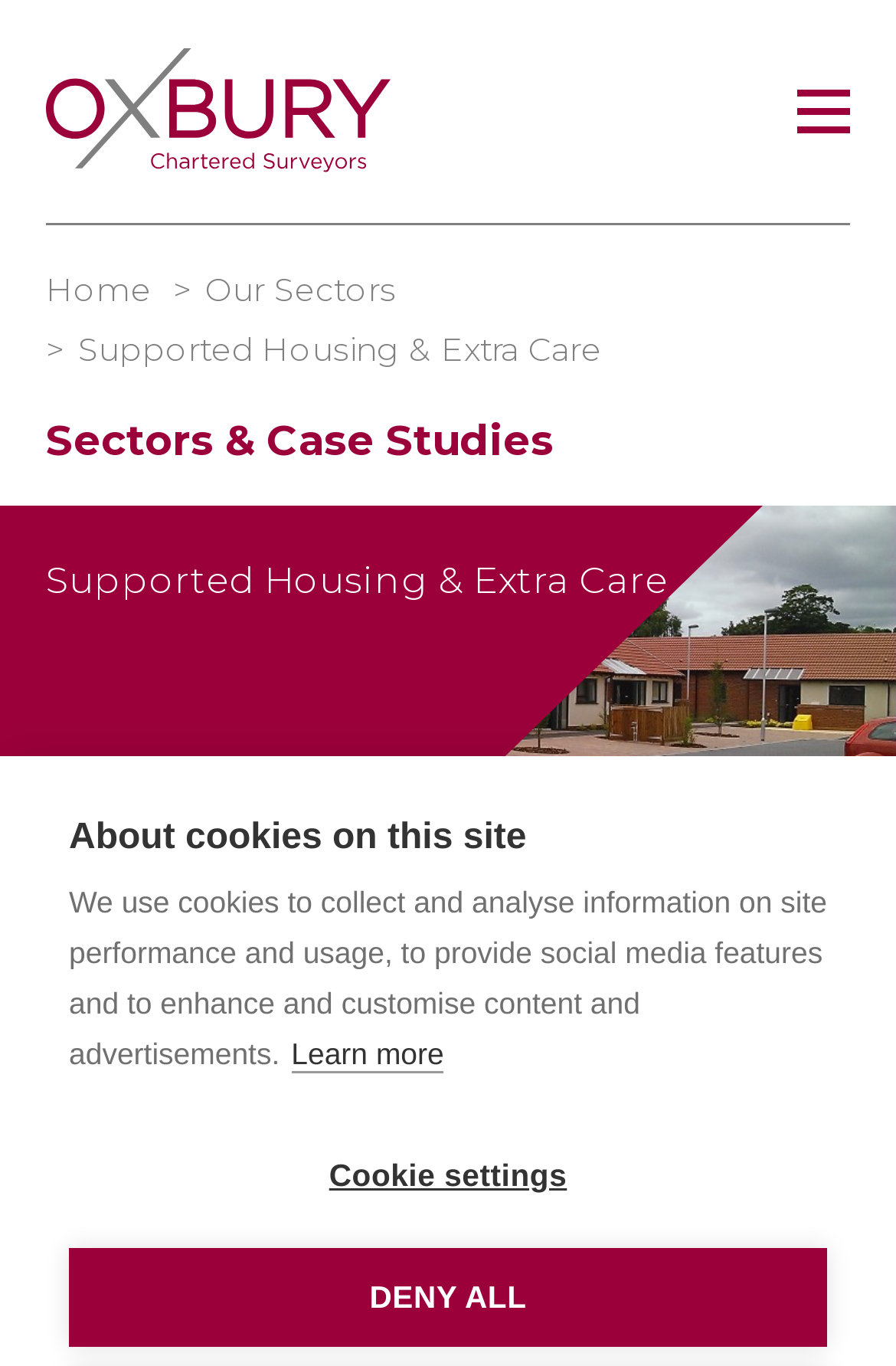Using the provided element description "title="Oxbury Chartered Surveyors"", determine the bounding box coordinates of the UI element.

[0.051, 0.036, 0.436, 0.127]